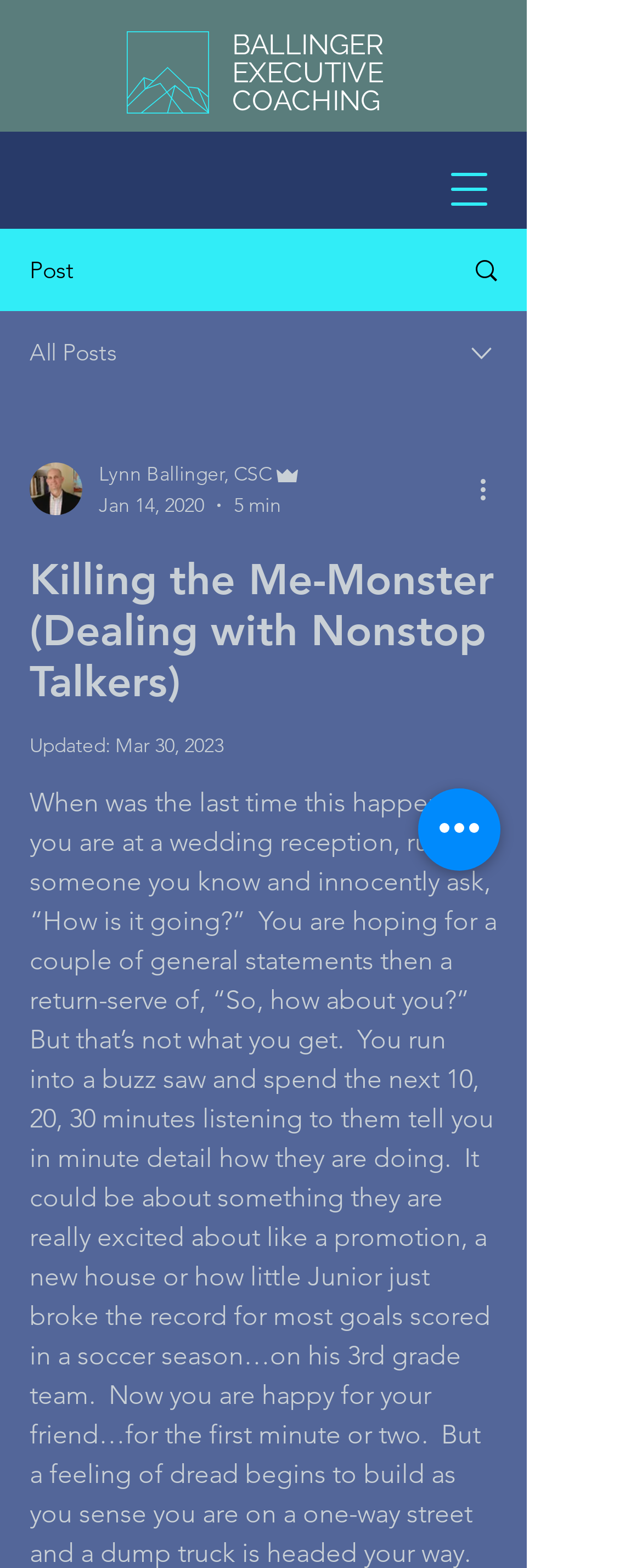Consider the image and give a detailed and elaborate answer to the question: 
What is the category of the article?

I found the answer by looking at the StaticText element that says 'Post', which is located near the top of the webpage. This indicates that the article is categorized as a 'Post'.